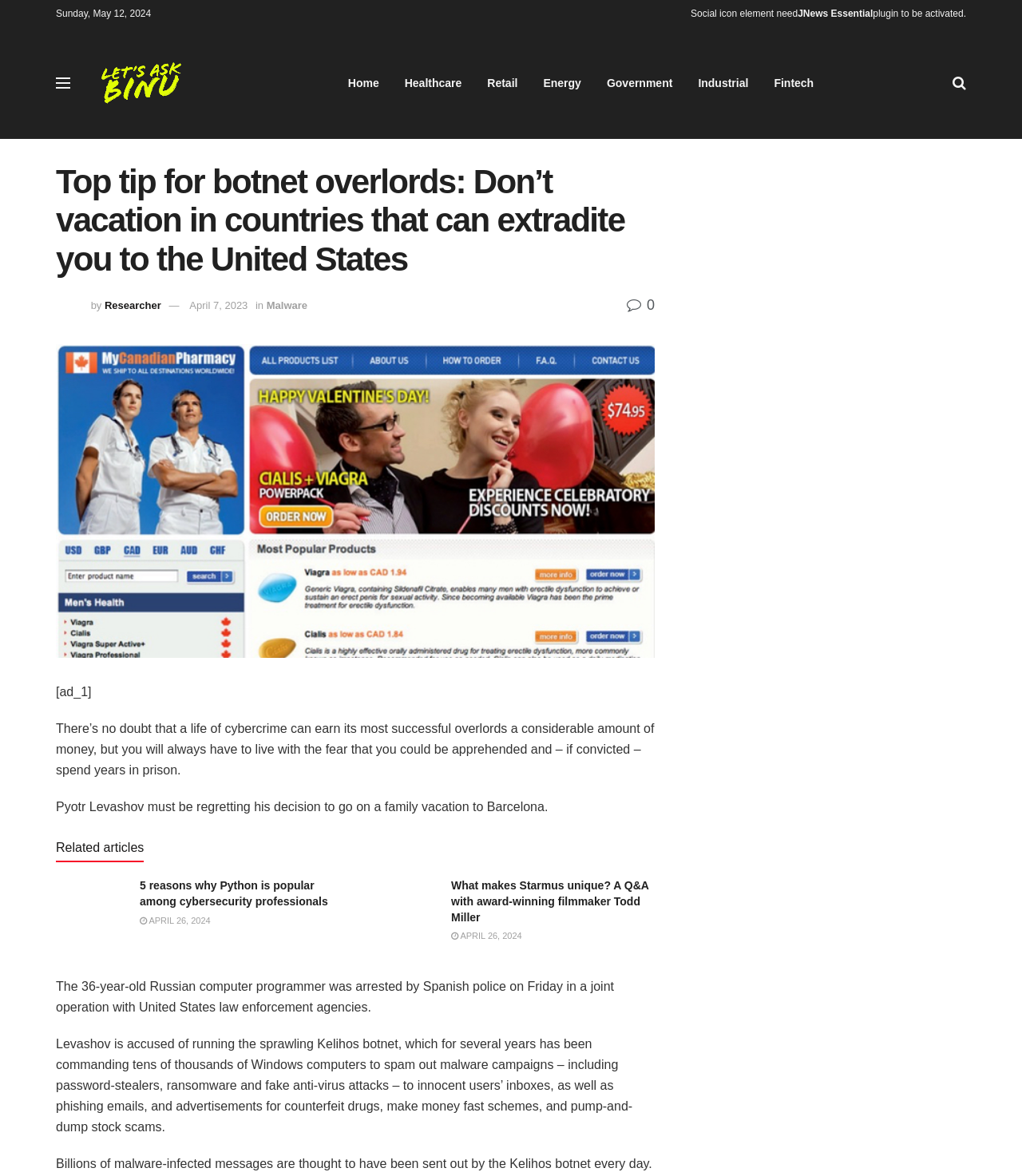Determine the bounding box coordinates of the clickable region to follow the instruction: "Click the '5 reasons why Python is popular among cybersecurity professionals' article".

[0.137, 0.747, 0.336, 0.774]